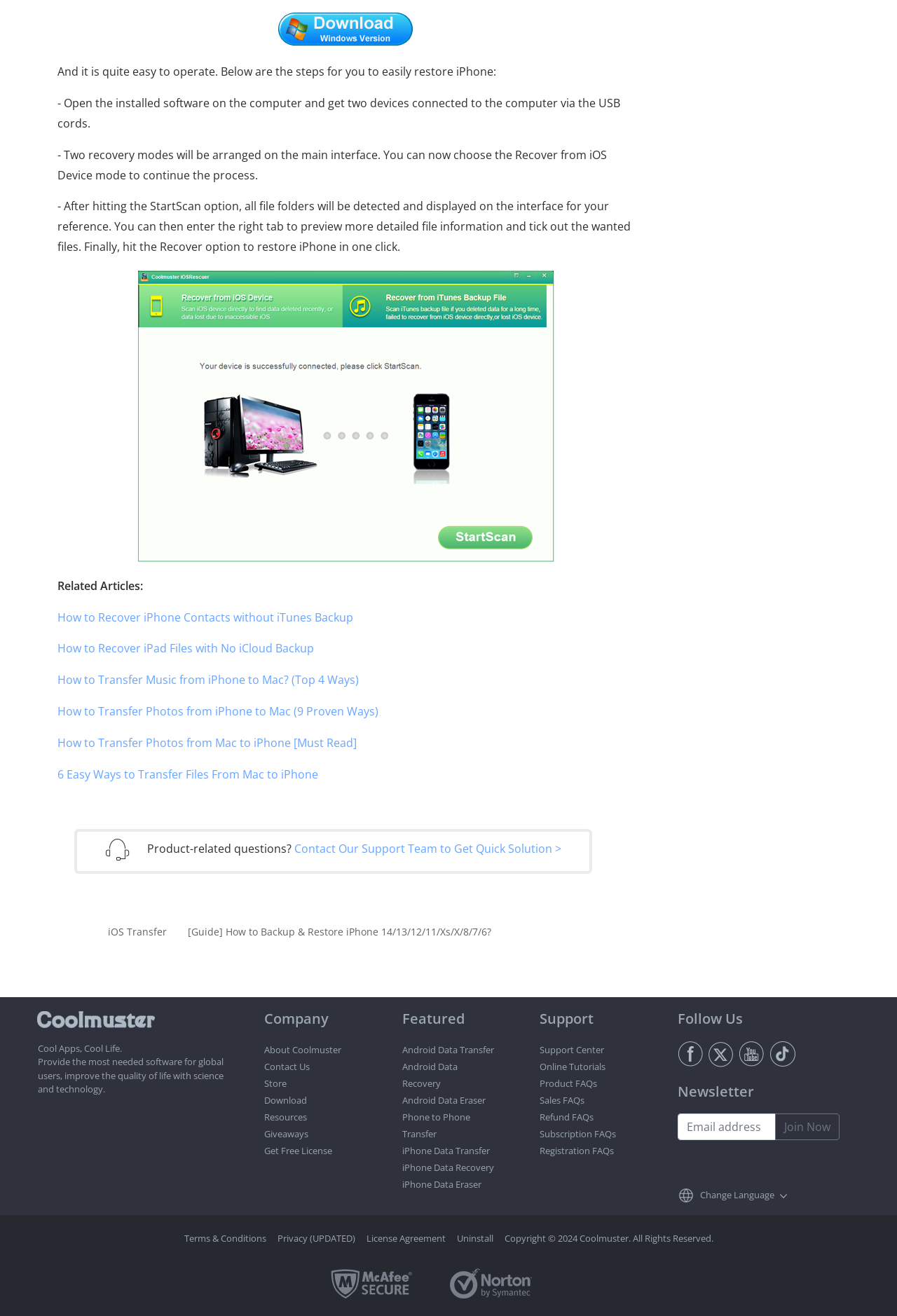How many ways are provided to transfer files from Mac to iPhone?
Please respond to the question with a detailed and well-explained answer.

The webpage provides a link to an article titled 'How to Transfer Photos from Mac to iPhone [9 Proven Ways]', indicating that there are 9 ways to transfer files from Mac to iPhone.